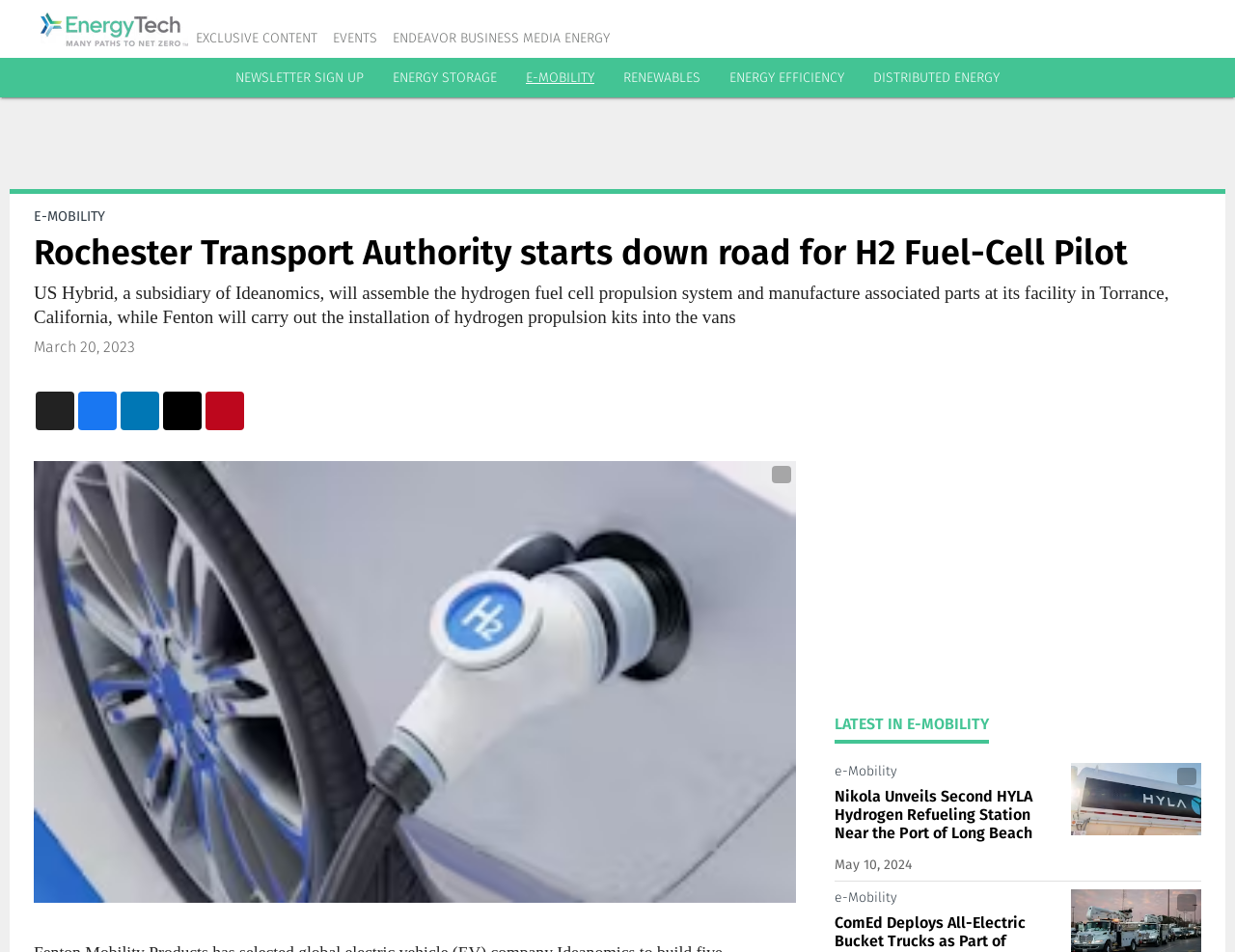What is the date of the article 'Rochester Transport Authority starts down road for H2 Fuel-Cell Pilot'?
Provide an in-depth answer to the question, covering all aspects.

The date of the article can be found in the text 'March 20, 2023' which is located below the heading of the article.